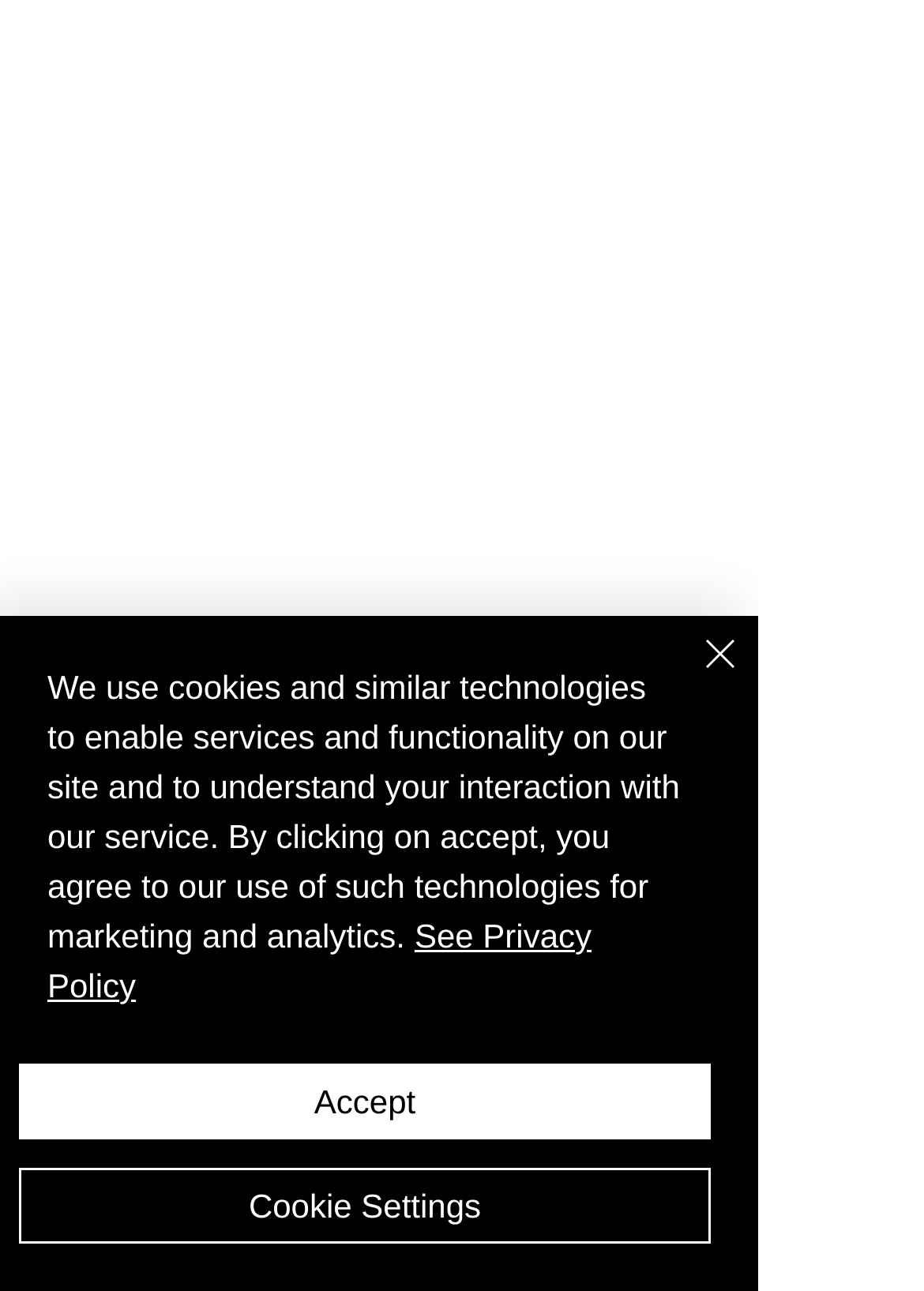Give the bounding box coordinates for the element described as: "See Privacy Policy".

[0.051, 0.71, 0.64, 0.778]